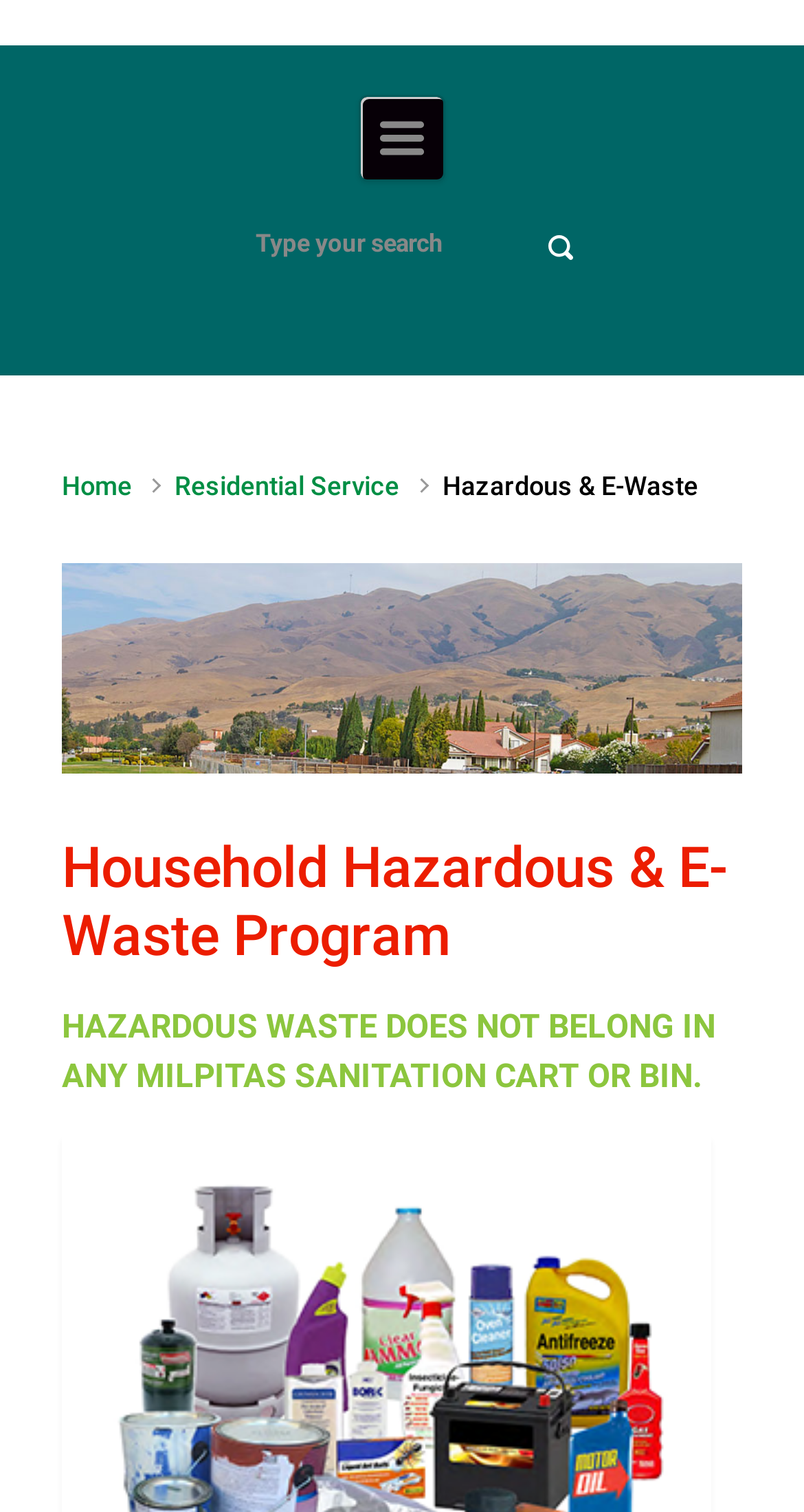Show the bounding box coordinates for the HTML element as described: "Home".

[0.077, 0.311, 0.164, 0.332]